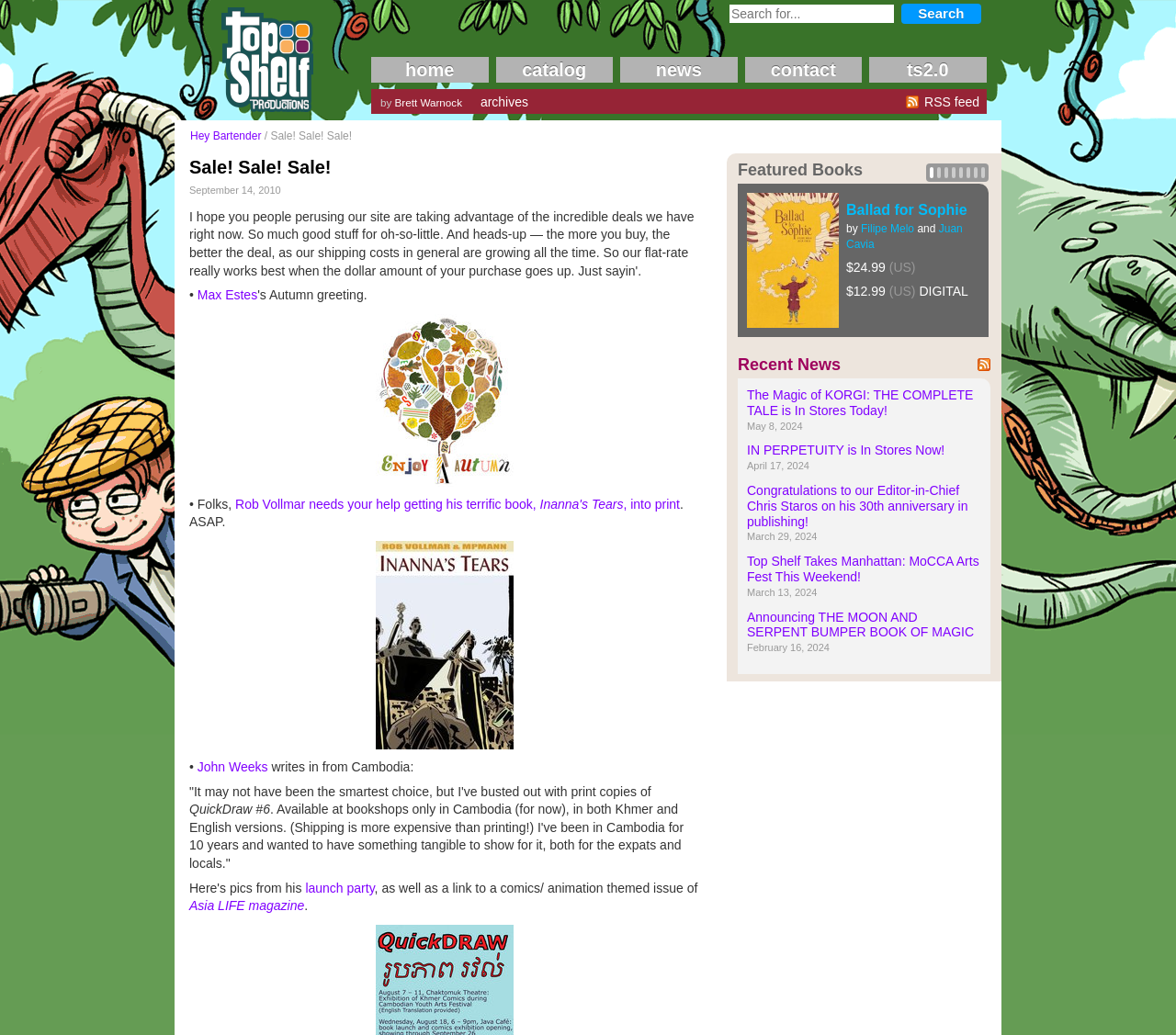Find the coordinates for the bounding box of the element with this description: "Hey Bartender".

[0.162, 0.125, 0.222, 0.138]